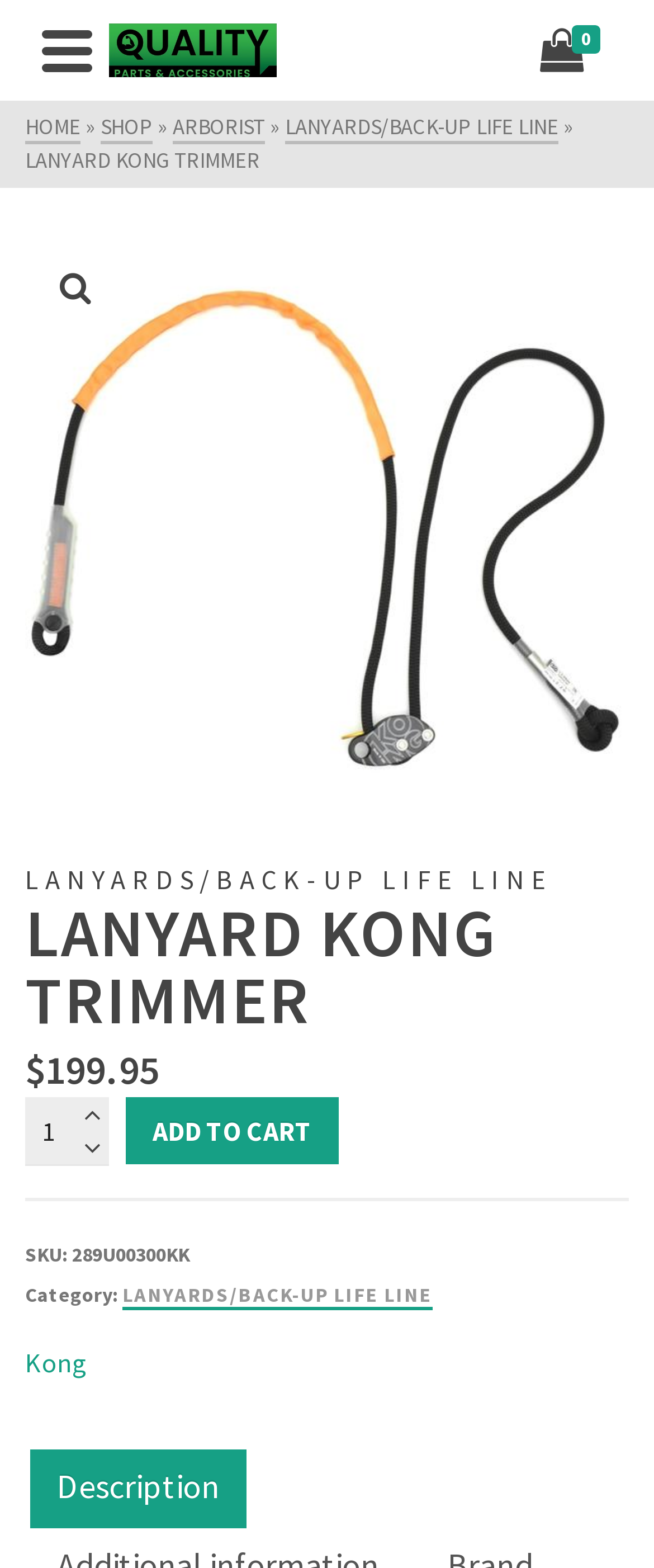Provide an in-depth caption for the elements present on the webpage.

The webpage is an e-commerce product page for the "LANYARD KONG TRIMMER", a work positioning device. At the top, there is a navigation bar with several links, including "HOME", "SHOP", "ARBORIST", and "LANYARDS/BACK-UP LIFE LINE". Below the navigation bar, there is a large image of the product, taking up most of the width of the page.

To the left of the image, there is a column with product information, including the product name "LANYARD KONG TRIMMER", a price of $199.95, and a quantity selector. Below the quantity selector, there is an "ADD TO CART" button. Further down, there is a section with product details, including the SKU number and category.

Above the product image, there is a breadcrumb trail with links to the product category and the brand "Kong". On the right side of the page, there is a tab navigation with a "Description" tab, which is not currently selected.

The overall layout of the page is organized, with clear headings and concise text, making it easy to navigate and find product information.